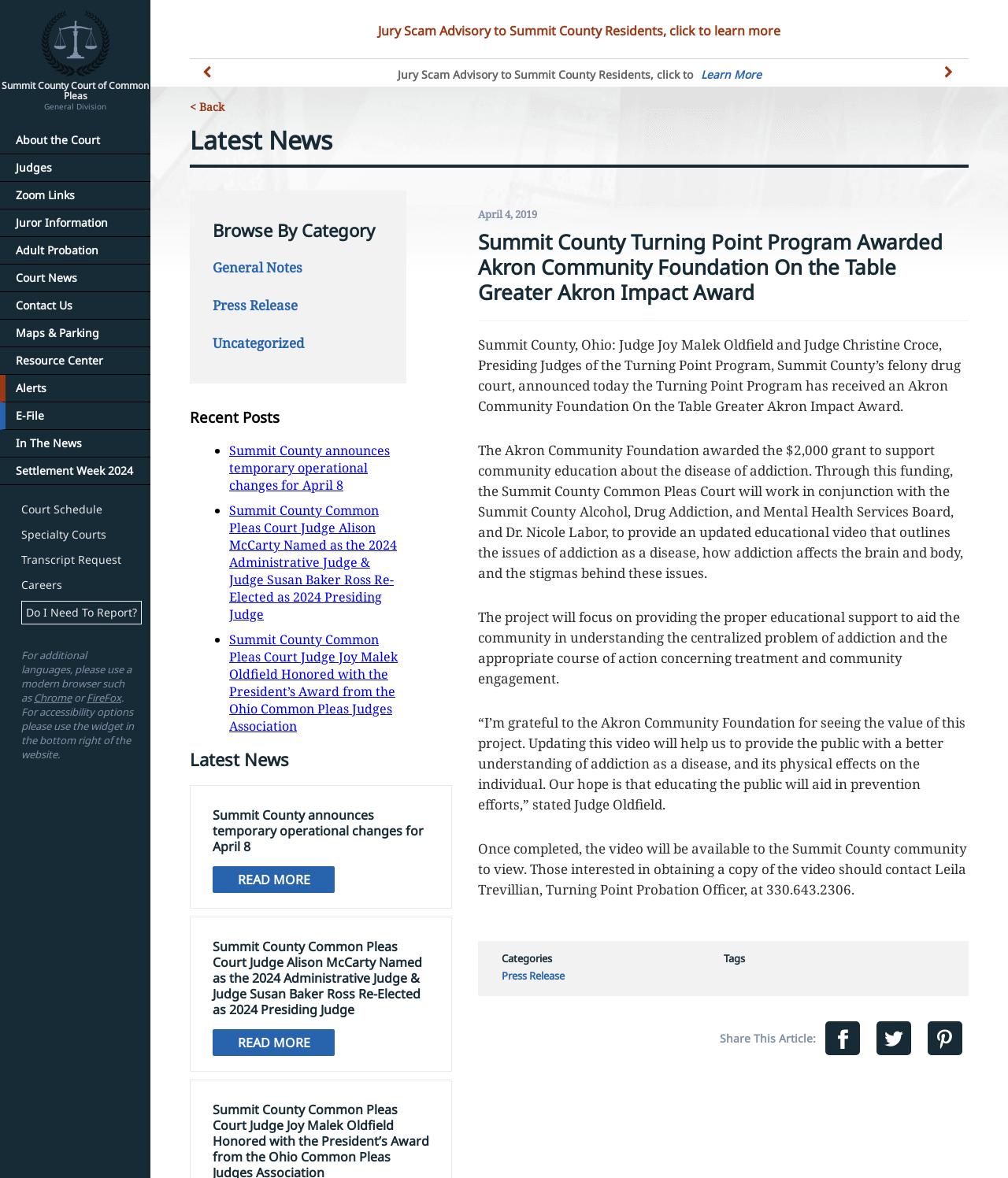Please give a succinct answer using a single word or phrase:
What is the purpose of the Turning Point Program?

Felony drug court